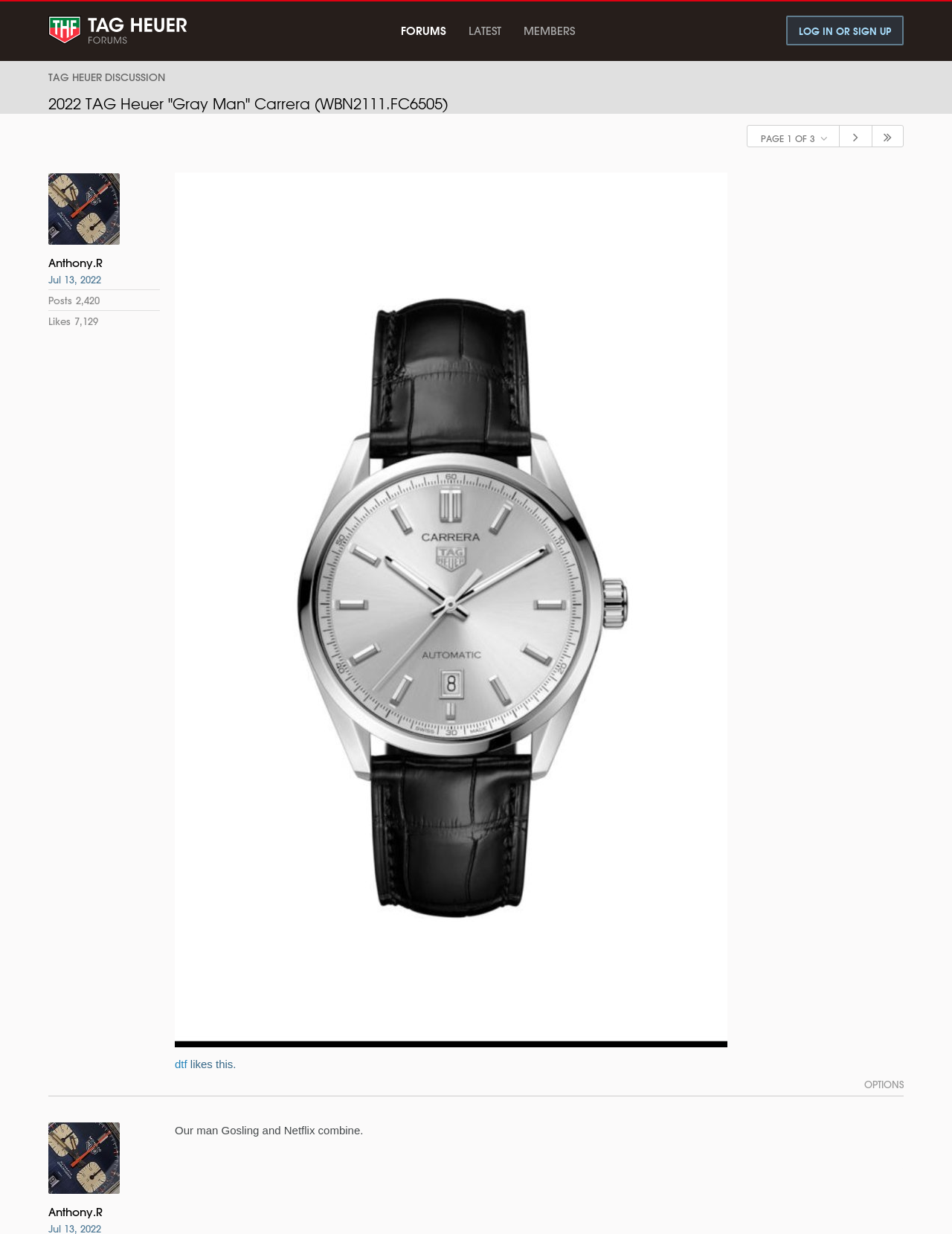Give a detailed explanation of the elements present on the webpage.

This webpage is a forum discussion page about the 2022 TAG Heuer "Gray Man" Carrera watch. At the top, there is a navigation bar with links to "TAG Heuer Forums", "FORUMS", "LATEST", "MEMBERS", and "LOG IN OR SIGN UP". Below the navigation bar, there is a heading that displays the title of the discussion, "2022 TAG Heuer "Gray Man" Carrera (WBN2111.FC6505)".

On the left side of the page, there is a section that displays information about the author of the post, including their username "Anthony.R", a small image, and the date and time of the post. Below this section, there are two description lists that display the author's post count and likes.

The main content of the page is a discussion thread that takes up most of the page. The thread includes a blockquote that contains an image, which is likely a screenshot from Instagram. There are also links to other users who have interacted with the post, including "dtf" who likes the post.

At the bottom of the page, there is another section that displays information about the author, including their username and a small image. There is also another article section that contains a blockquote with a text that reads "Our man Gosling and Netflix combine."